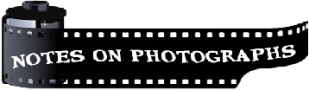Explain the image in a detailed and descriptive way.

The image features a stylized graphic depicting a film strip unfurling, adorned with the text "NOTES ON PHOTOGRAPHS" in a bold, white font. This design evokes a sense of nostalgia associated with traditional photography, hinting at themes of capturing moments and the art of photographic technique. The film reel imagery suggests a connection to classic film photography, appealing to both enthusiasts and learners interested in enhancing their photography skills. This graphic serves as a welcoming introduction to a section of content focused on various insights and notes regarding photography, aiming to guide readers through essential photography concepts and techniques.